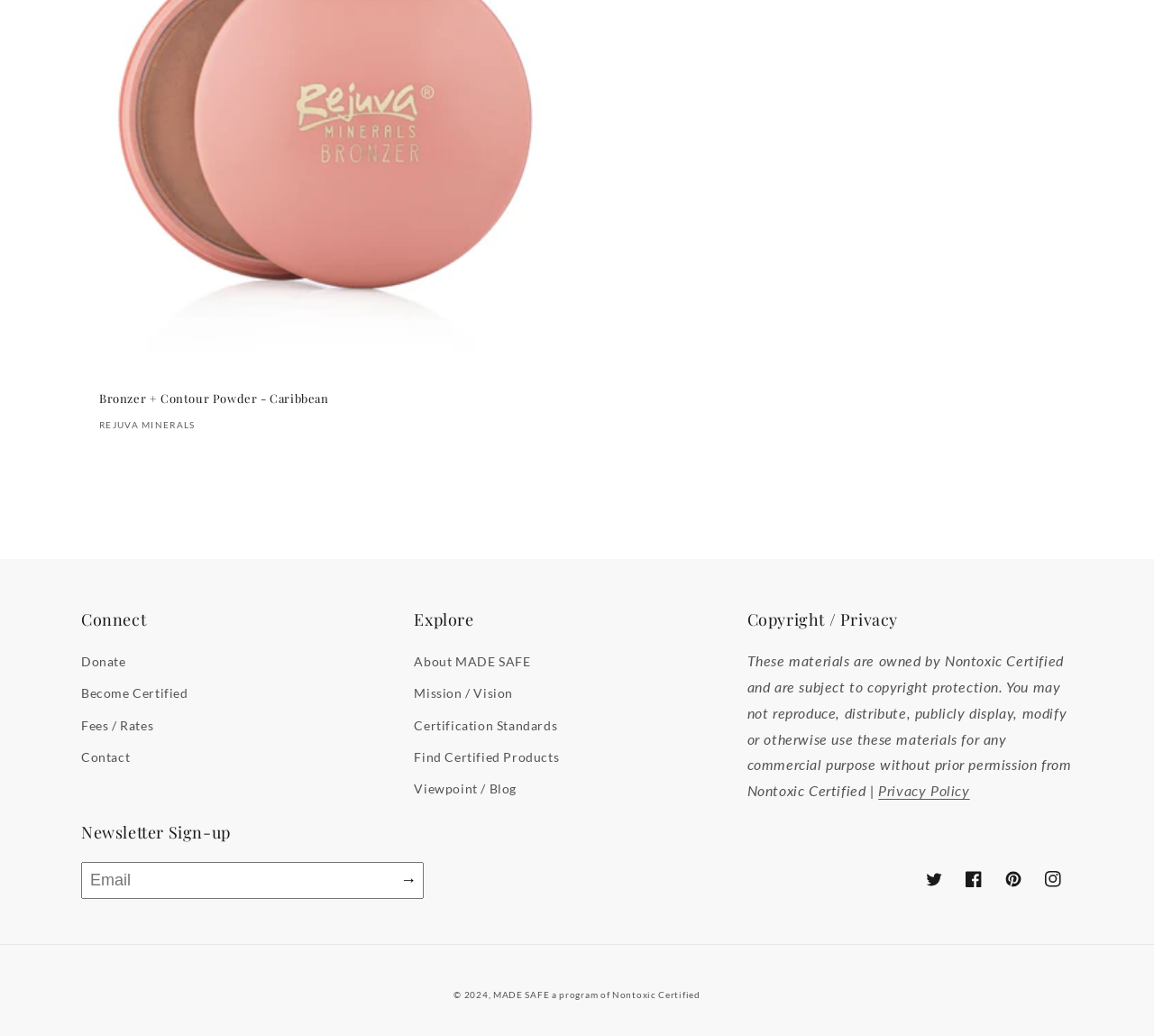Reply to the question below using a single word or brief phrase:
What can be done in the 'Connect' section?

Donate, Become Certified, etc.